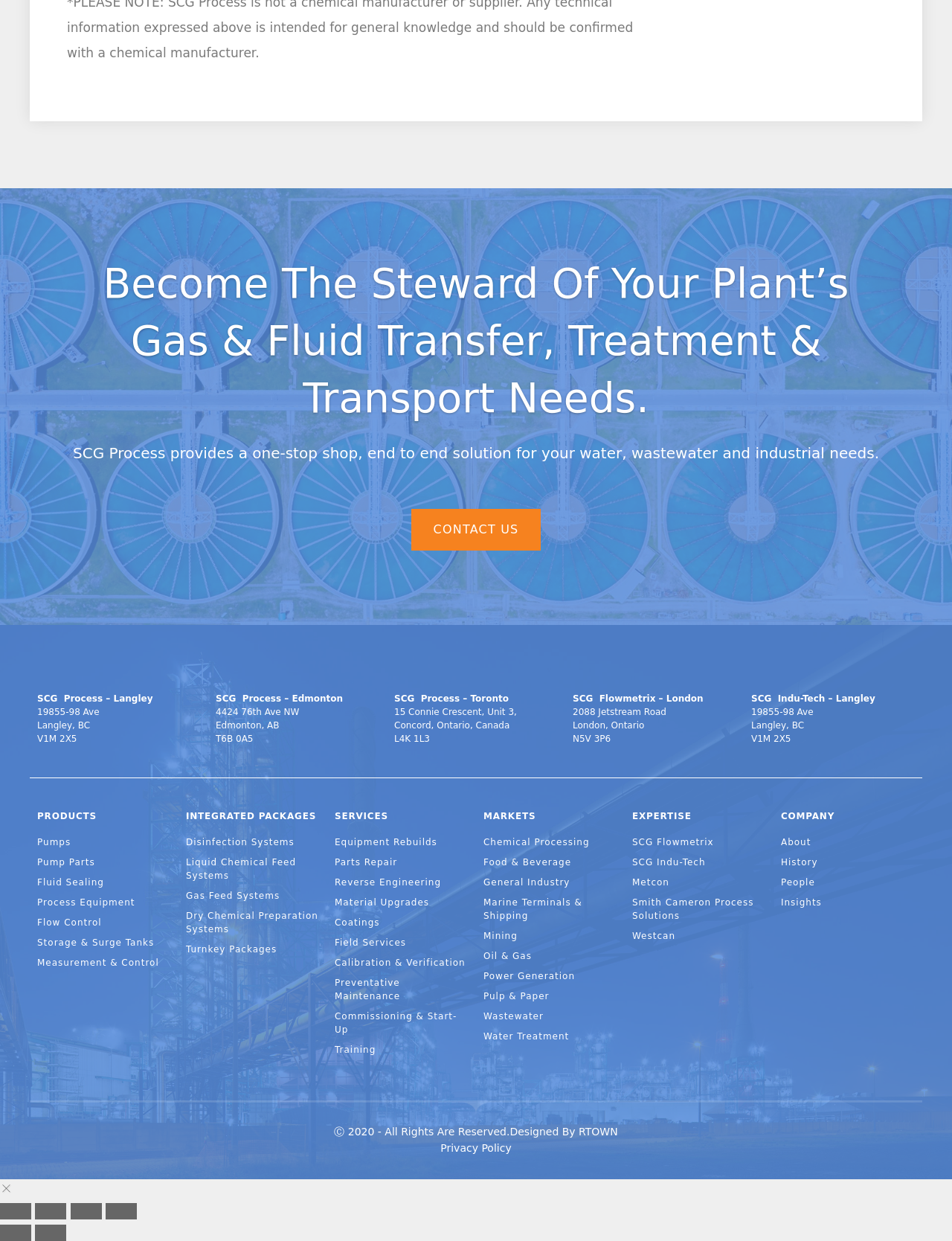Given the description: "Marine Terminals & Shipping", determine the bounding box coordinates of the UI element. The coordinates should be formatted as four float numbers between 0 and 1, [left, top, right, bottom].

[0.508, 0.722, 0.648, 0.743]